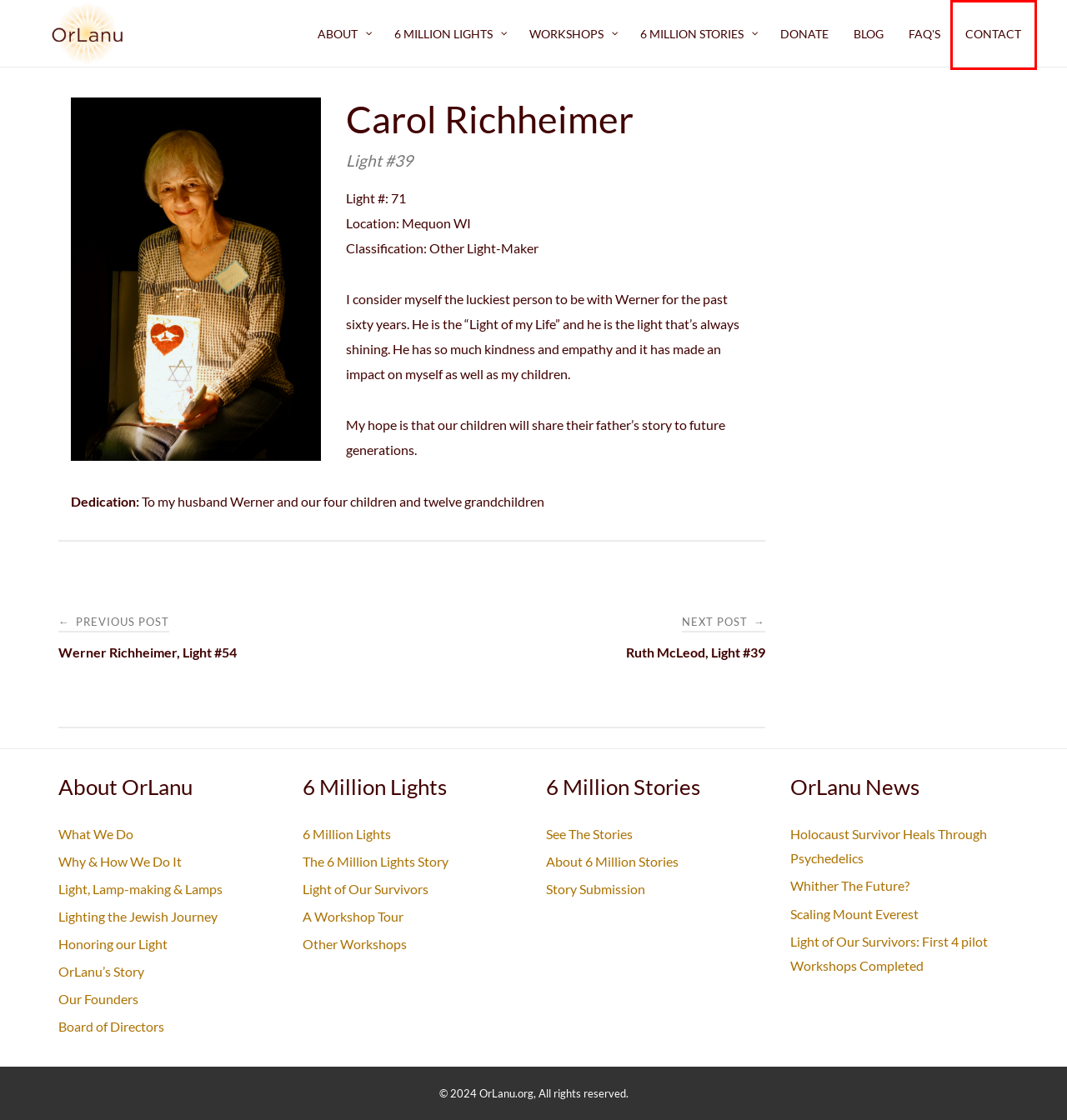Take a look at the provided webpage screenshot featuring a red bounding box around an element. Select the most appropriate webpage description for the page that loads after clicking on the element inside the red bounding box. Here are the candidates:
A. FAQ's - OrLanu
B. Board of Directors - OrLanu
C. A Workshop Tour - OrLanu
D. Contact - OrLanu
E. Holocaust Survivor Heals Through Psychedelics - OrLanu
F. OrLanu's Story - OrLanu
G. Whither The Future? - OrLanu Blog
H. The 6 Million Lights Story - OrLanu

D